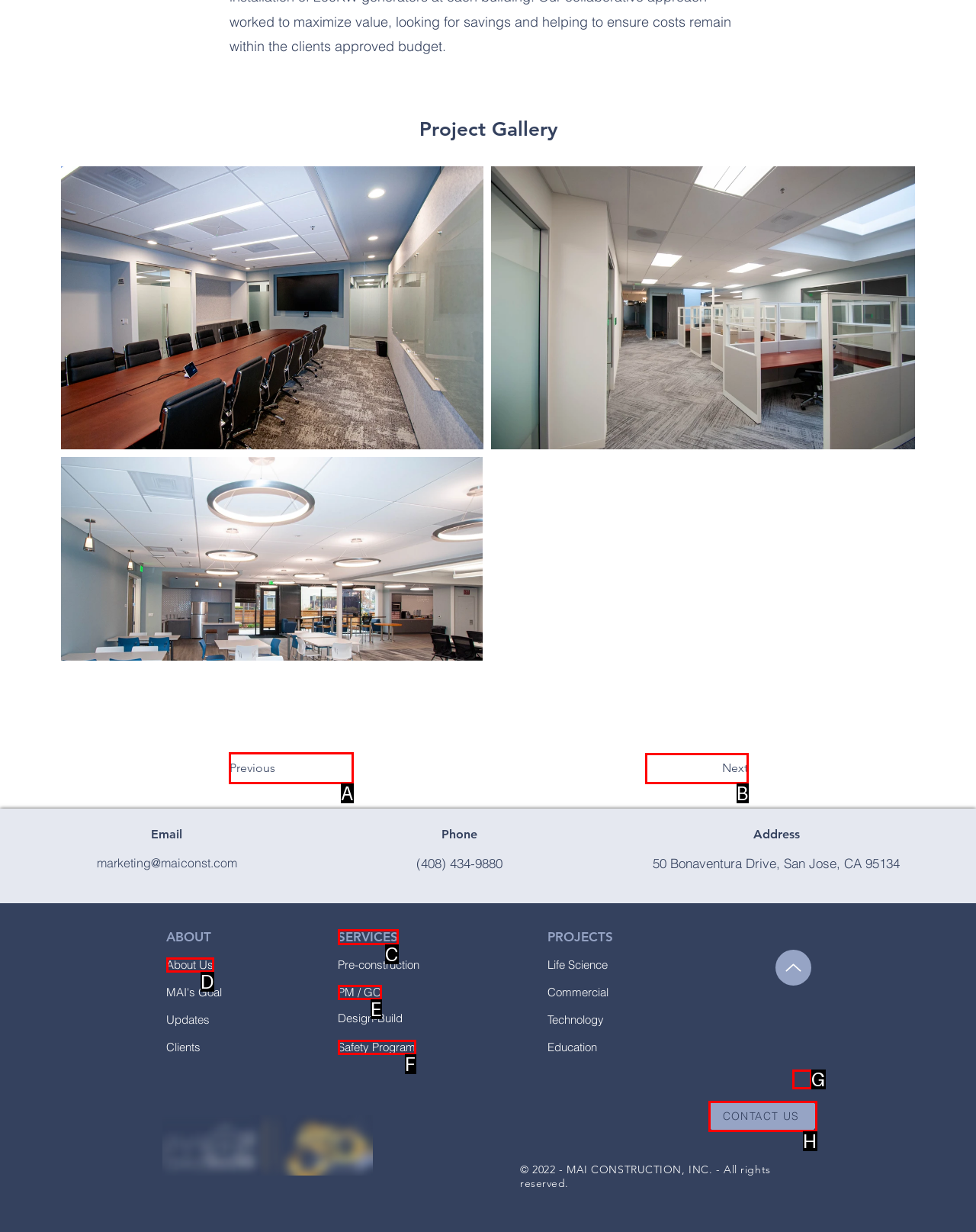Determine which element should be clicked for this task: Click the 'Previous' button
Answer with the letter of the selected option.

A